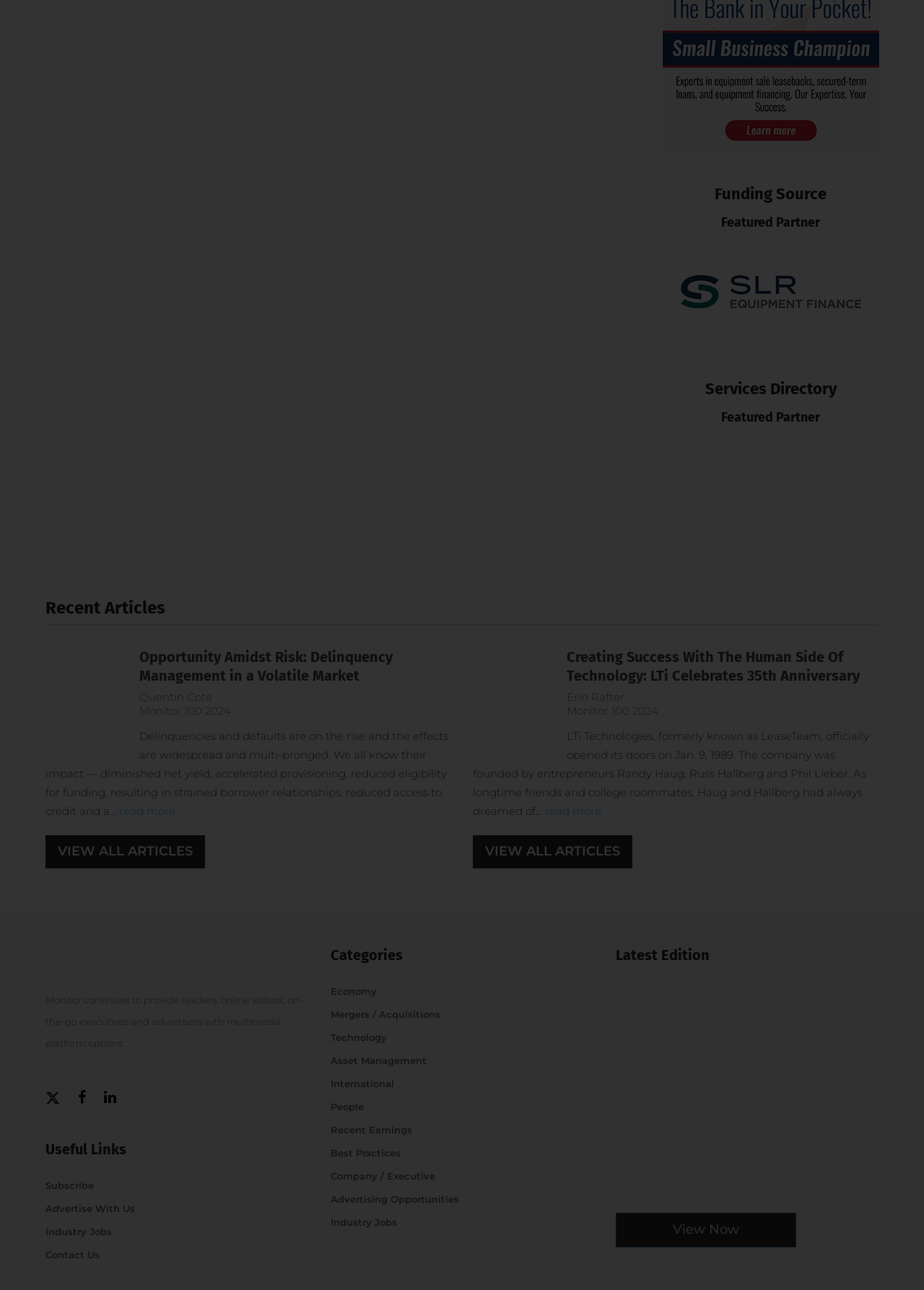What is the main topic of the webpage?
Give a one-word or short-phrase answer derived from the screenshot.

Funding and technology